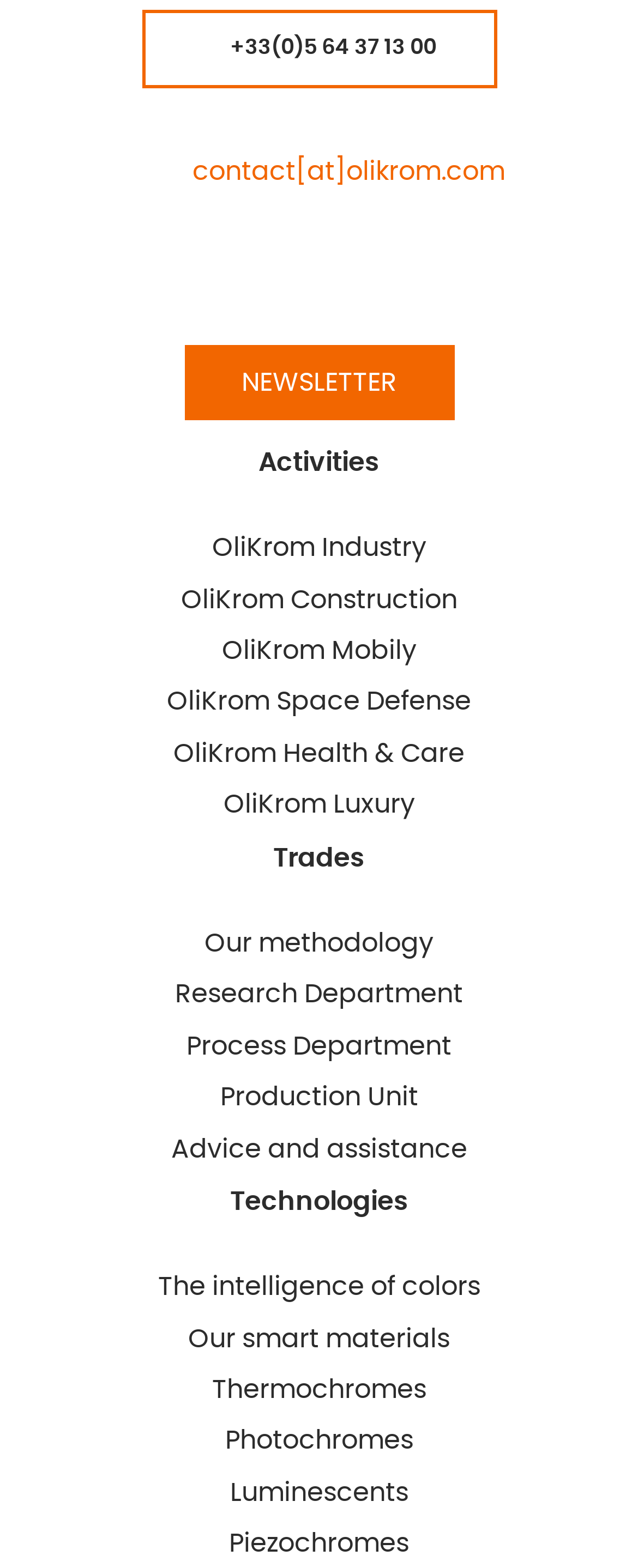Respond with a single word or phrase:
What is the last link on the webpage?

Piezochromes